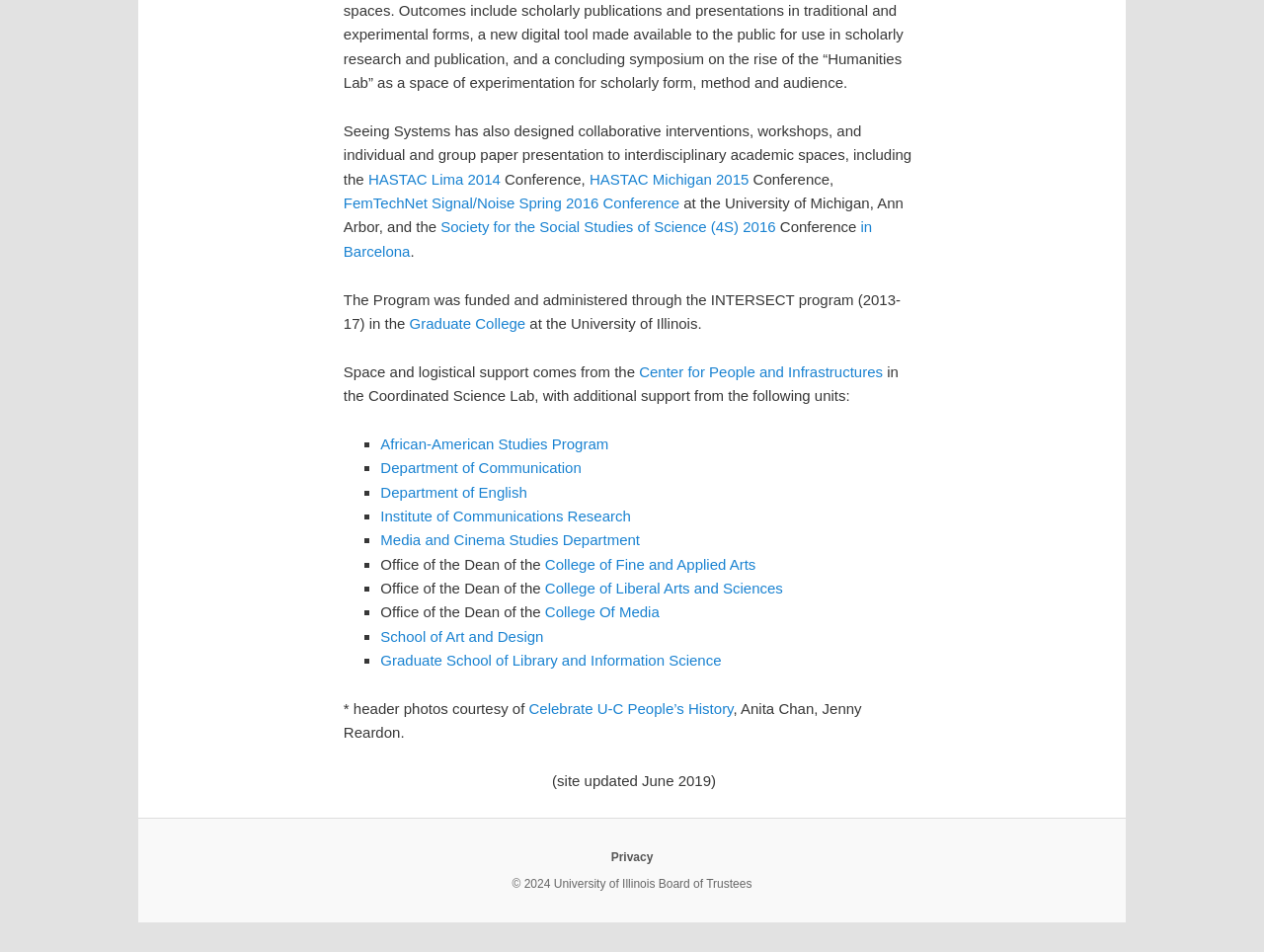Find the bounding box coordinates for the area that must be clicked to perform this action: "Check the Privacy policy".

[0.483, 0.893, 0.517, 0.908]